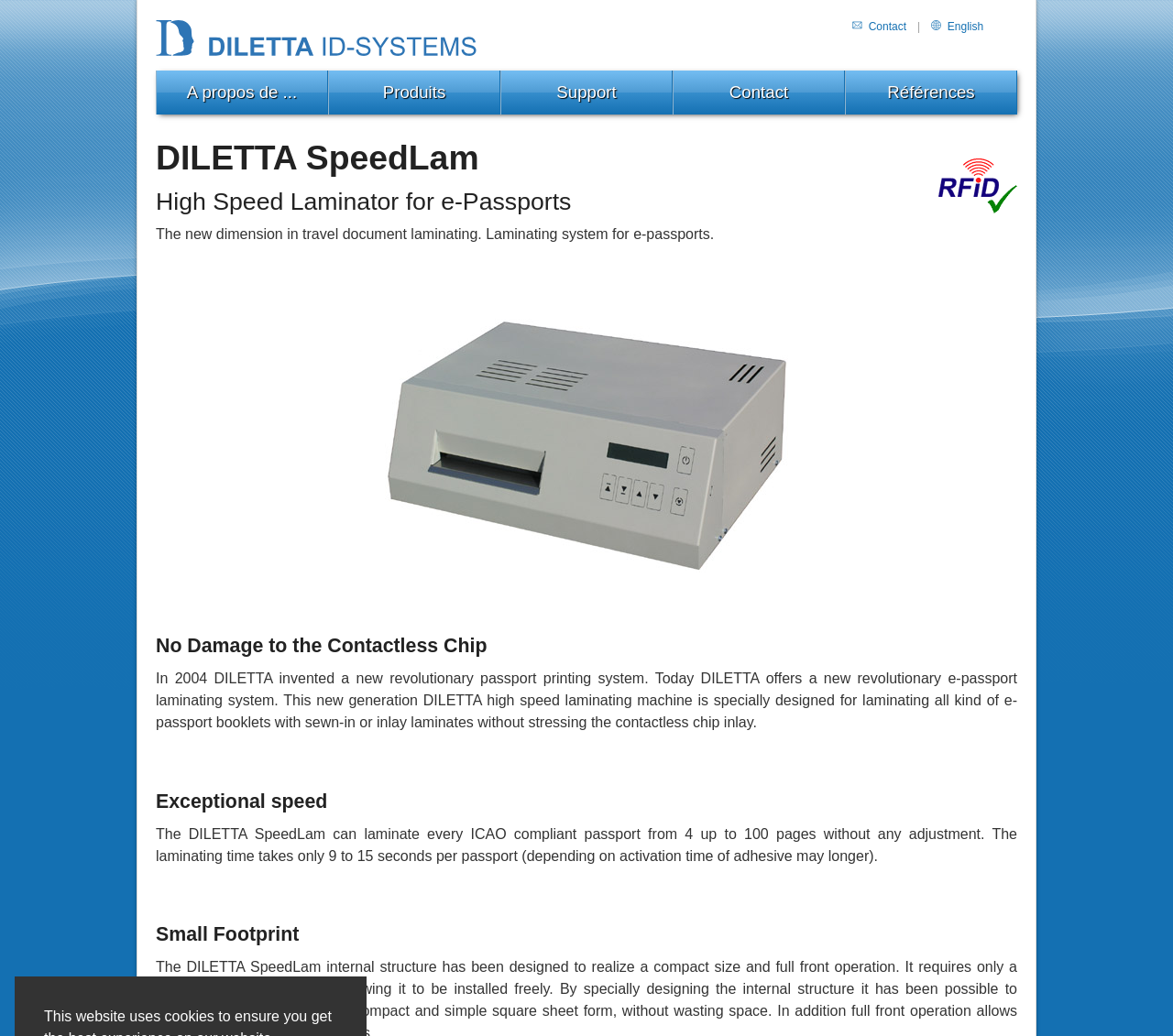Identify the bounding box for the UI element described as: "Contact". Ensure the coordinates are four float numbers between 0 and 1, formatted as [left, top, right, bottom].

[0.622, 0.08, 0.672, 0.098]